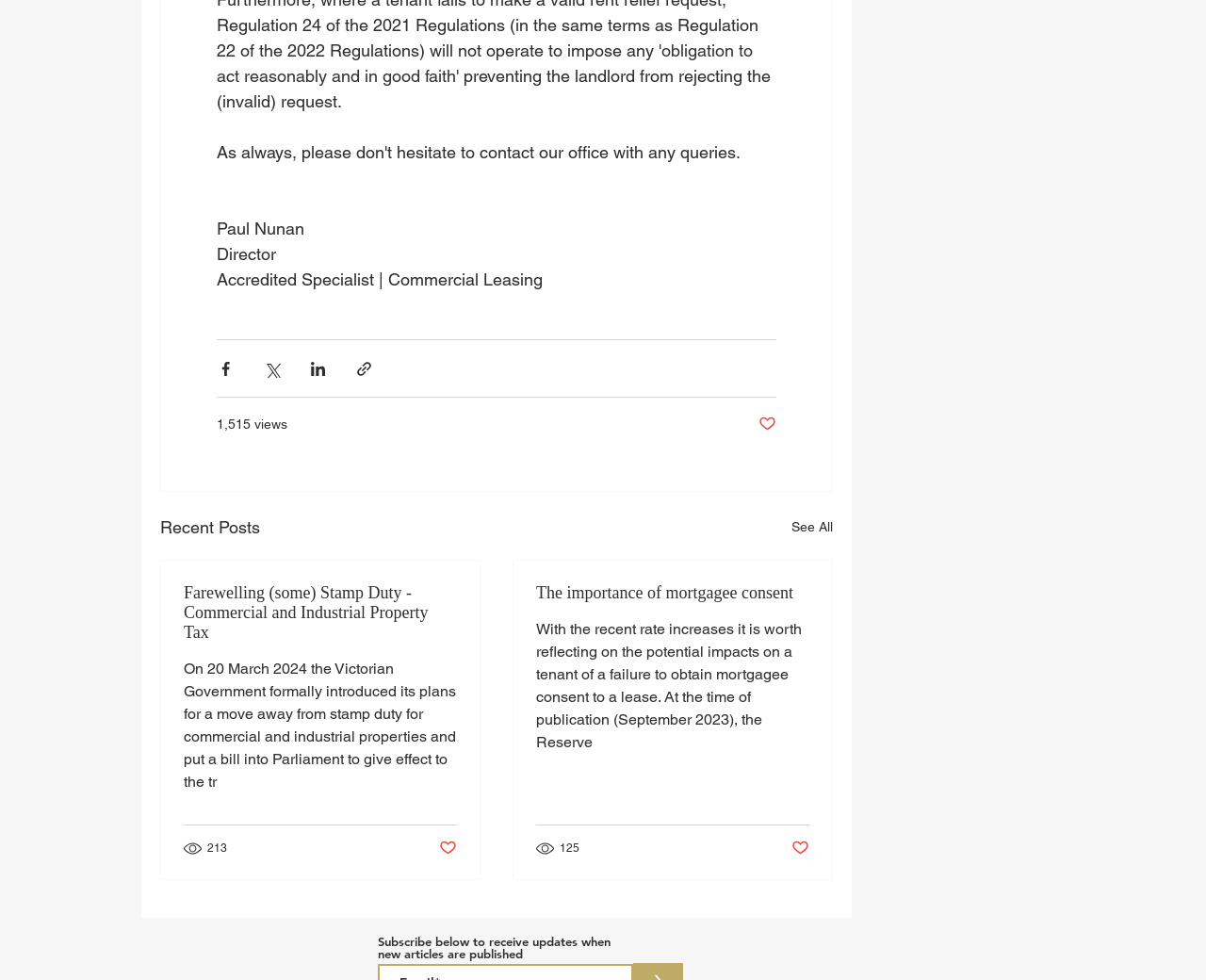Please identify the bounding box coordinates of the element that needs to be clicked to perform the following instruction: "Share via Facebook".

[0.18, 0.367, 0.195, 0.385]